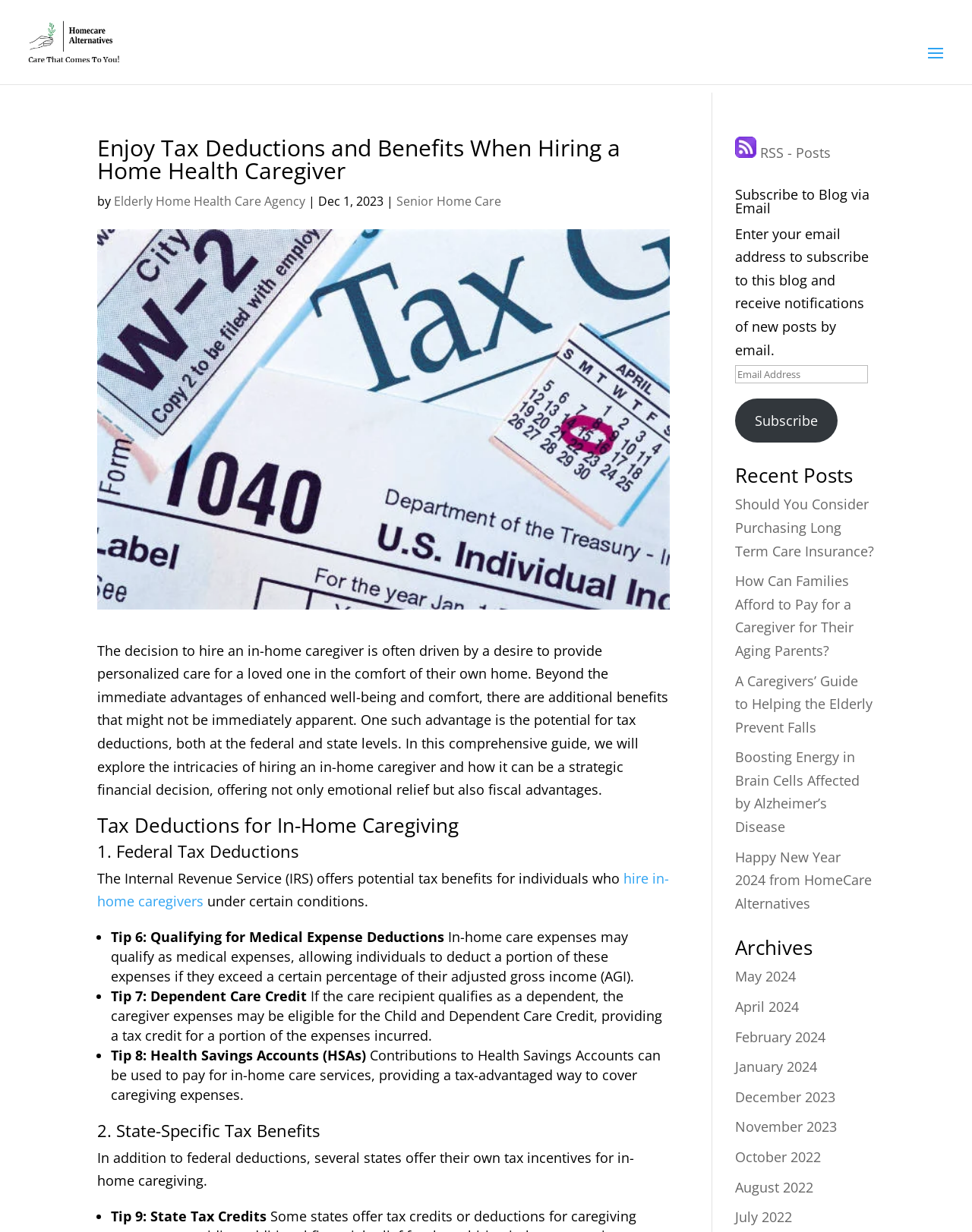Please provide the bounding box coordinates for the element that needs to be clicked to perform the following instruction: "search the site". The coordinates should be given as four float numbers between 0 and 1, i.e., [left, top, right, bottom].

None